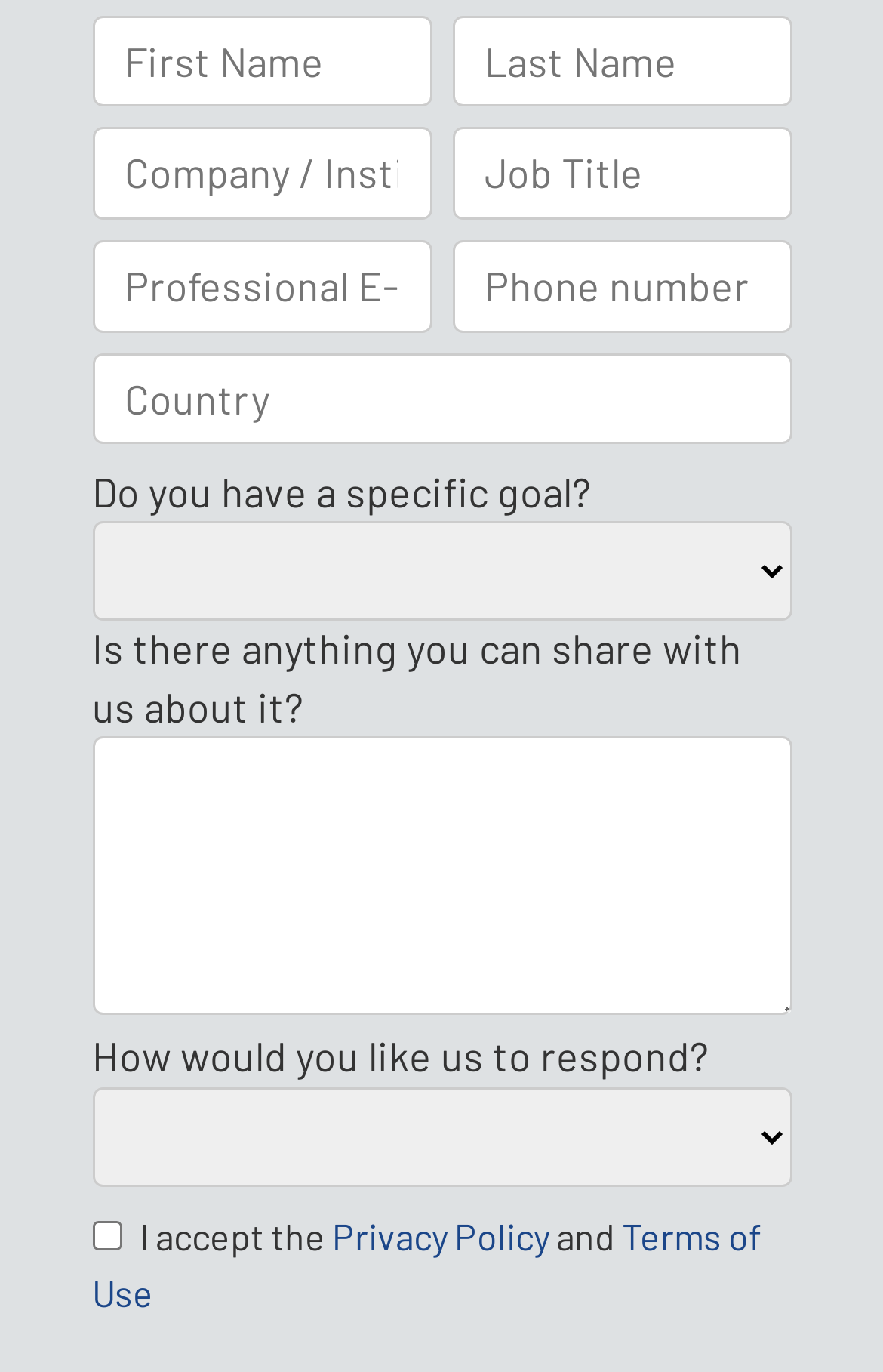Could you specify the bounding box coordinates for the clickable section to complete the following instruction: "Subscribe to the newsletter"?

None